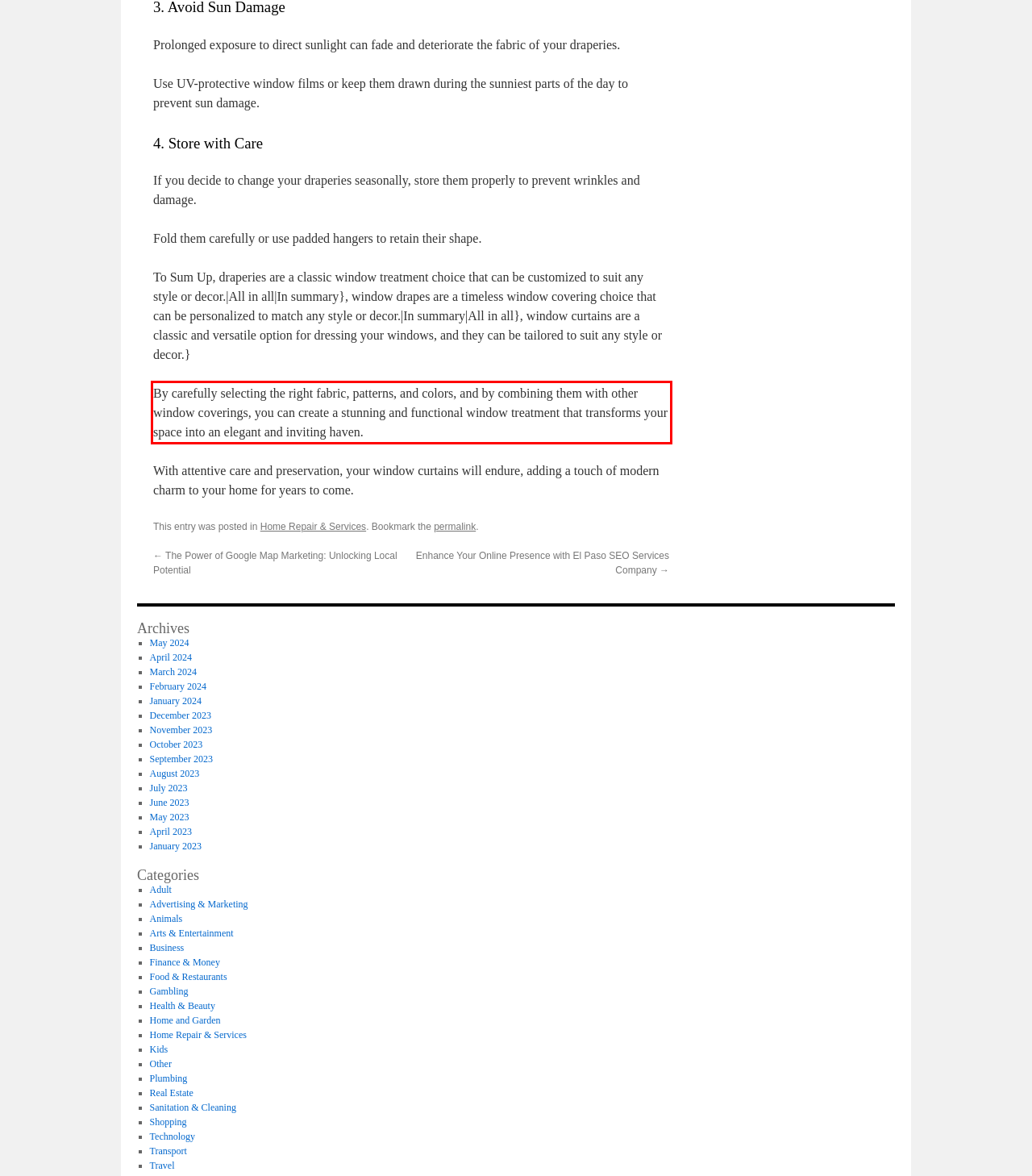You are provided with a screenshot of a webpage that includes a red bounding box. Extract and generate the text content found within the red bounding box.

By carefully selecting the right fabric, patterns, and colors, and by combining them with other window coverings, you can create a stunning and functional window treatment that transforms your space into an elegant and inviting haven.